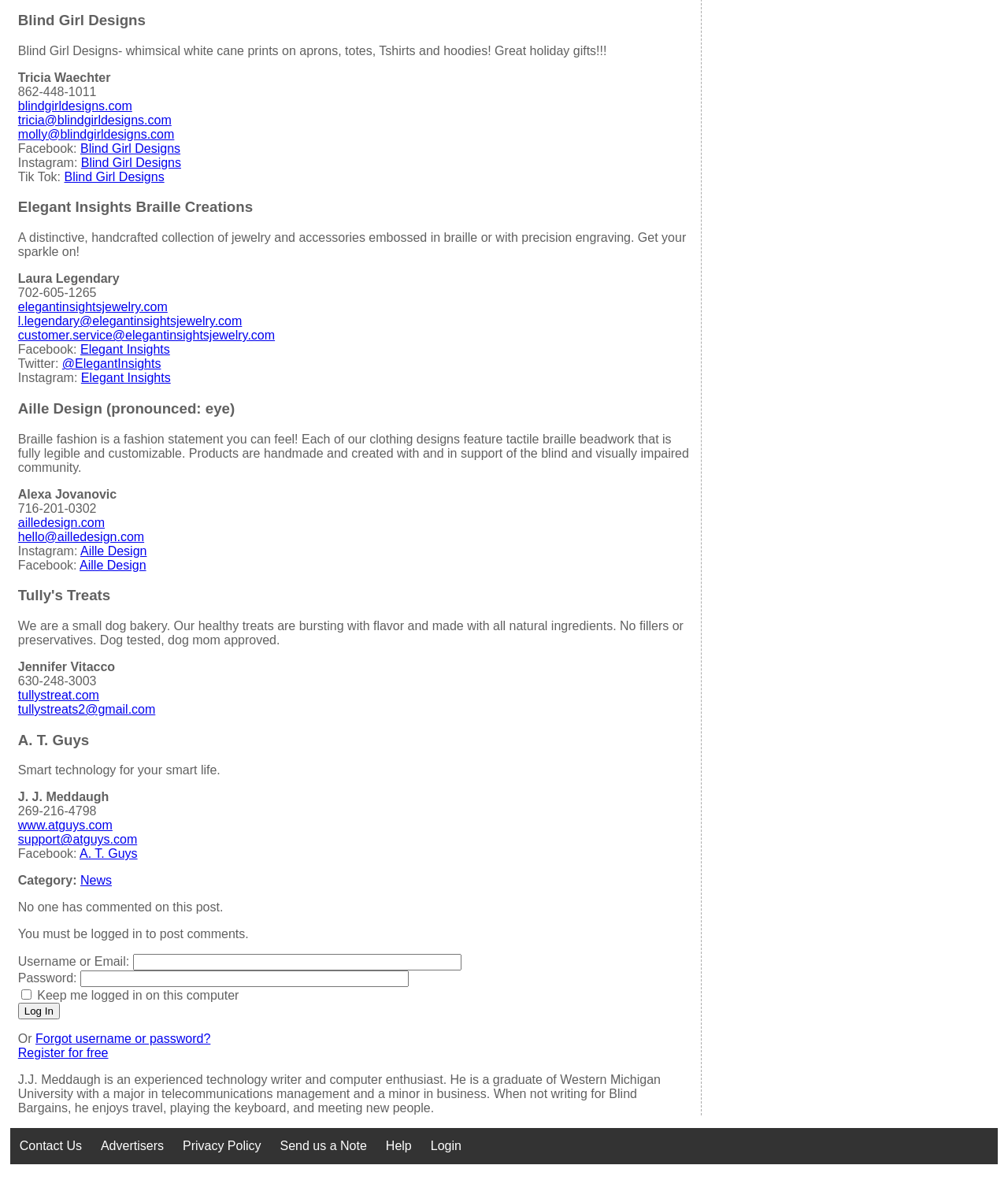Answer this question using a single word or a brief phrase:
What is the phone number of Aille Design?

716-201-0302